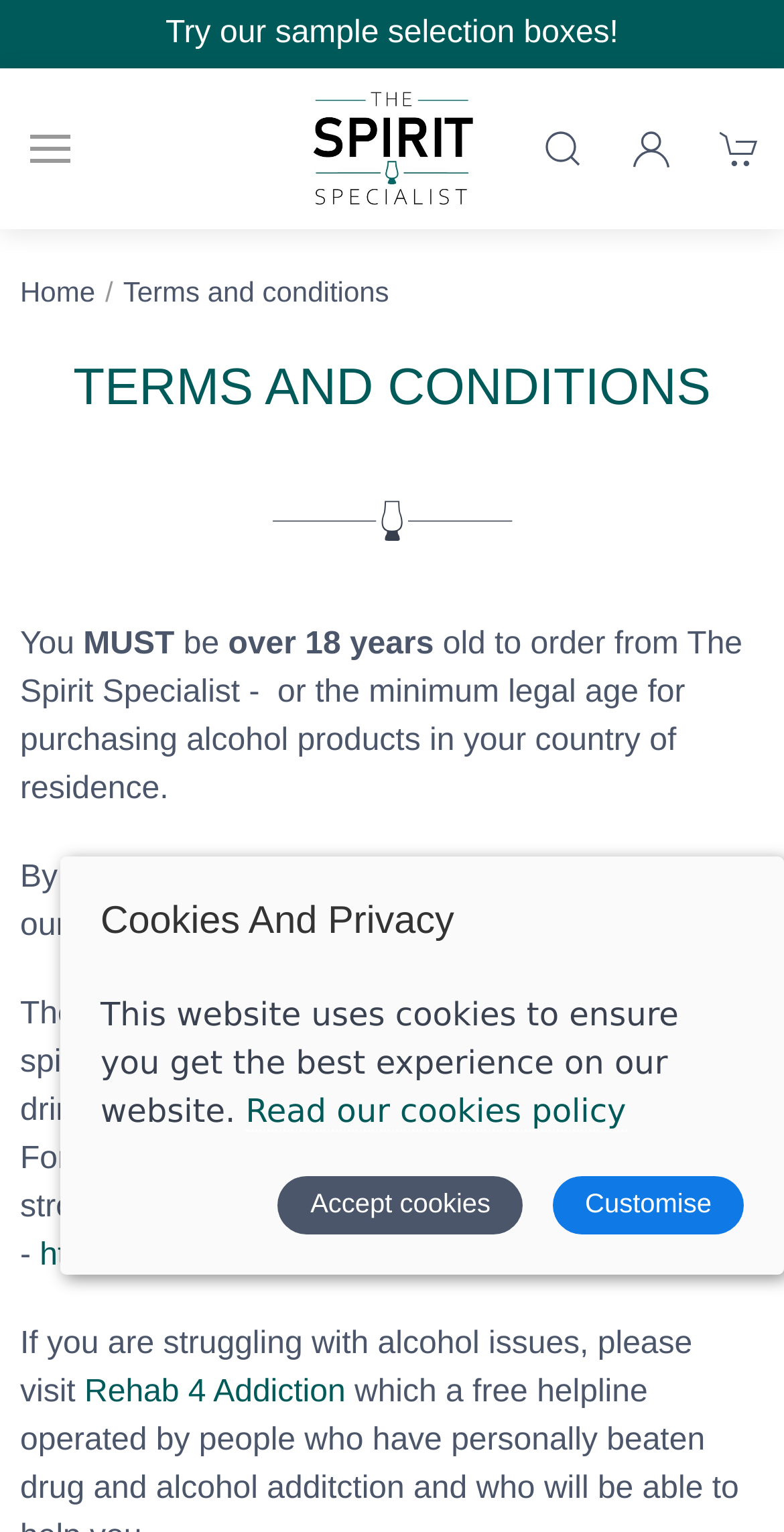Using the description: "Accept cookies", identify the bounding box of the corresponding UI element in the screenshot.

[0.355, 0.768, 0.667, 0.806]